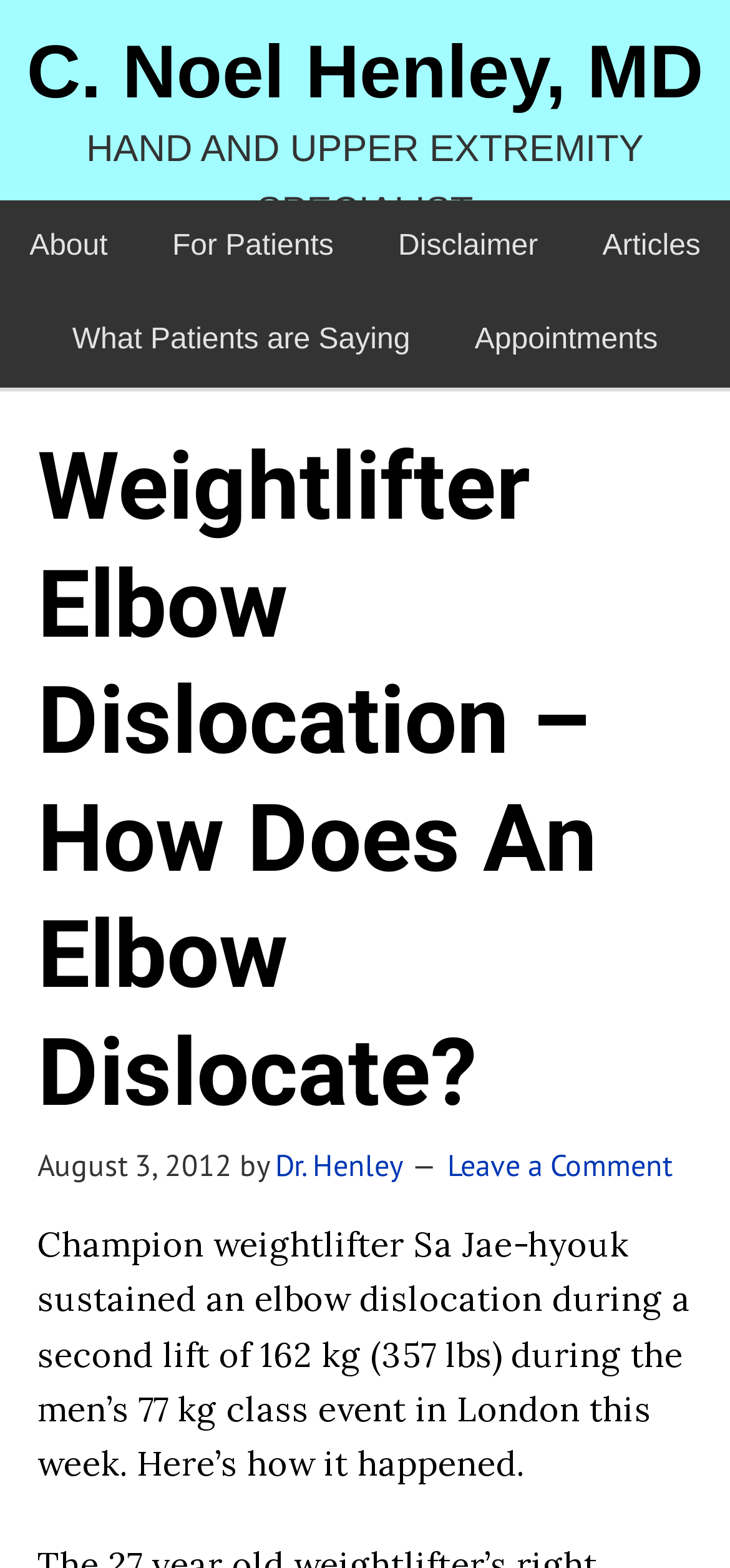Explain the features and main sections of the webpage comprehensively.

The webpage is about a weightlifter's elbow dislocation, specifically discussing an incident that occurred during an Olympic Games weightlifting competition. At the top left of the page, there is a link to the author's name, "C. Noel Henley, MD", accompanied by a description "HAND AND UPPER EXTREMITY SPECIALIST" to the right. 

Below this section, there is a main navigation menu with five links: "About", "For Patients", "Disclaimer", "Articles", and "What Patients are Saying" from left to right. 

The main content of the page is headed by a title "Weightlifter Elbow Dislocation – How Does An Elbow Dislocate?" which is centered at the top of the page. Below the title, there is a timestamp "August 3, 2012" on the left, followed by the author's name "Dr. Henley" and a "Leave a Comment" link on the right.

The main article begins with a paragraph describing the incident, stating that a champion weightlifter, Sa Jae-hyouk, sustained an elbow dislocation during a lift of 162 kg (357 lbs) during the men’s 77 kg class event in London.